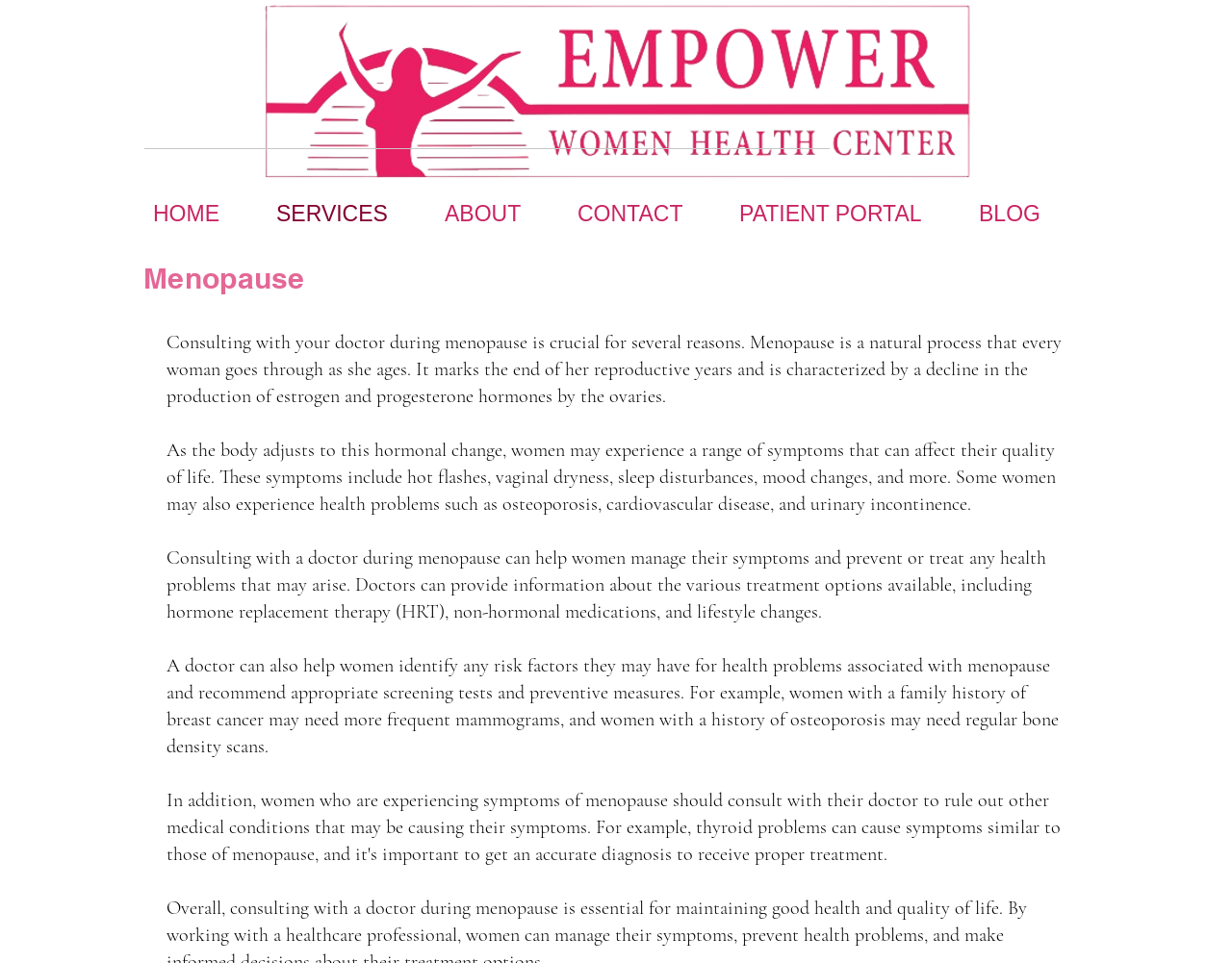Identify the bounding box coordinates for the UI element described as follows: "SERVICES". Ensure the coordinates are four float numbers between 0 and 1, formatted as [left, top, right, bottom].

[0.216, 0.204, 0.353, 0.241]